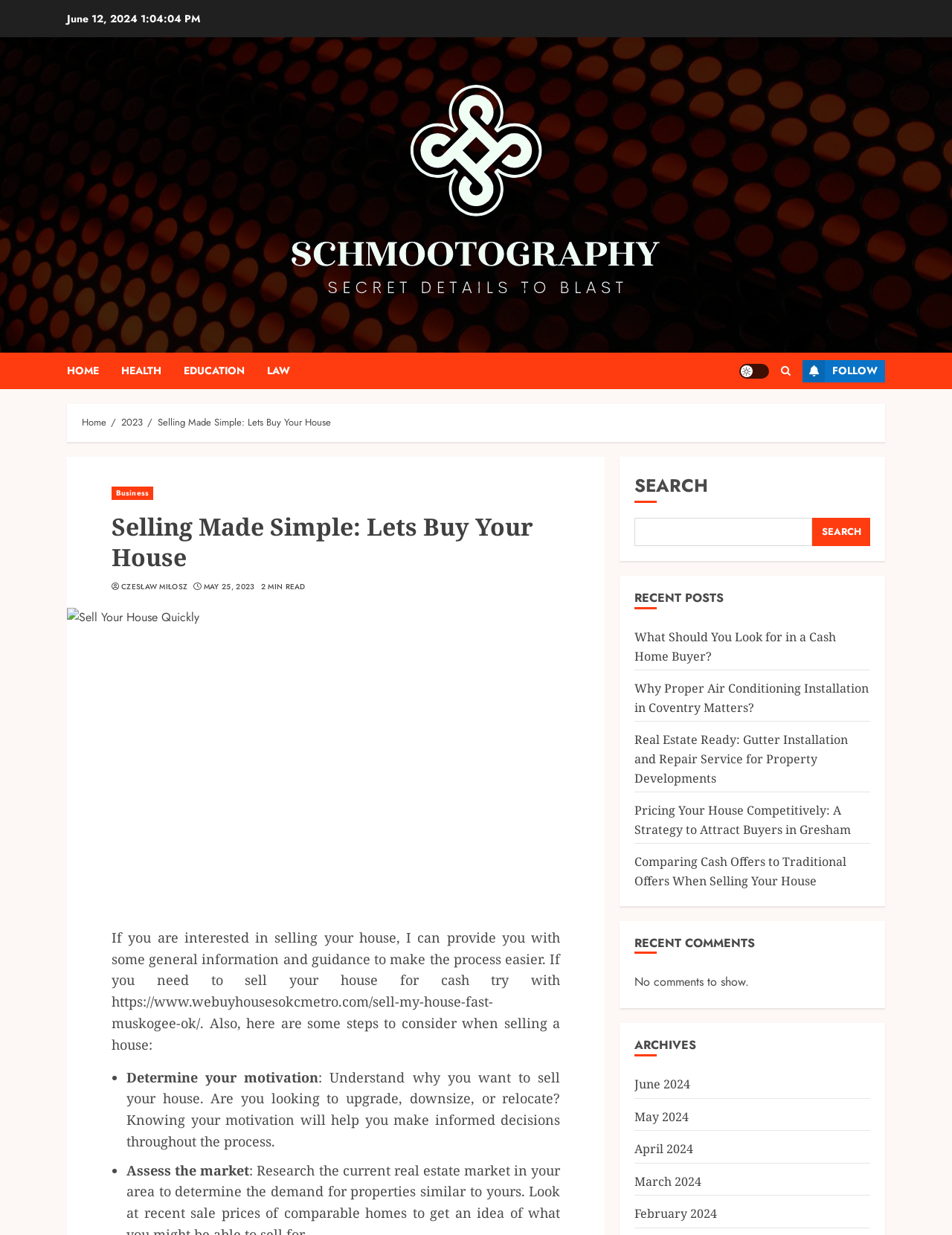Please identify the bounding box coordinates of the clickable area that will fulfill the following instruction: "Follow Schmootography". The coordinates should be in the format of four float numbers between 0 and 1, i.e., [left, top, right, bottom].

[0.843, 0.291, 0.93, 0.309]